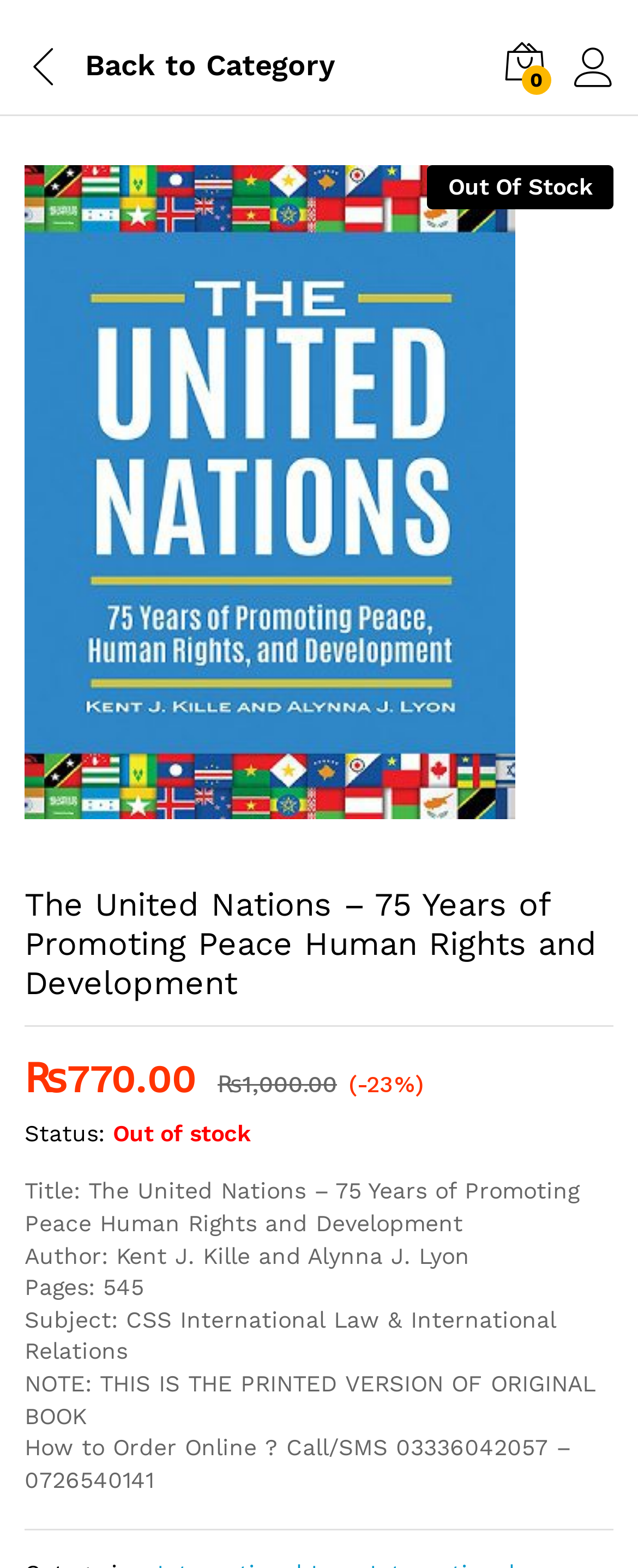Locate the bounding box of the user interface element based on this description: "Back to Category".

[0.038, 0.029, 0.579, 0.054]